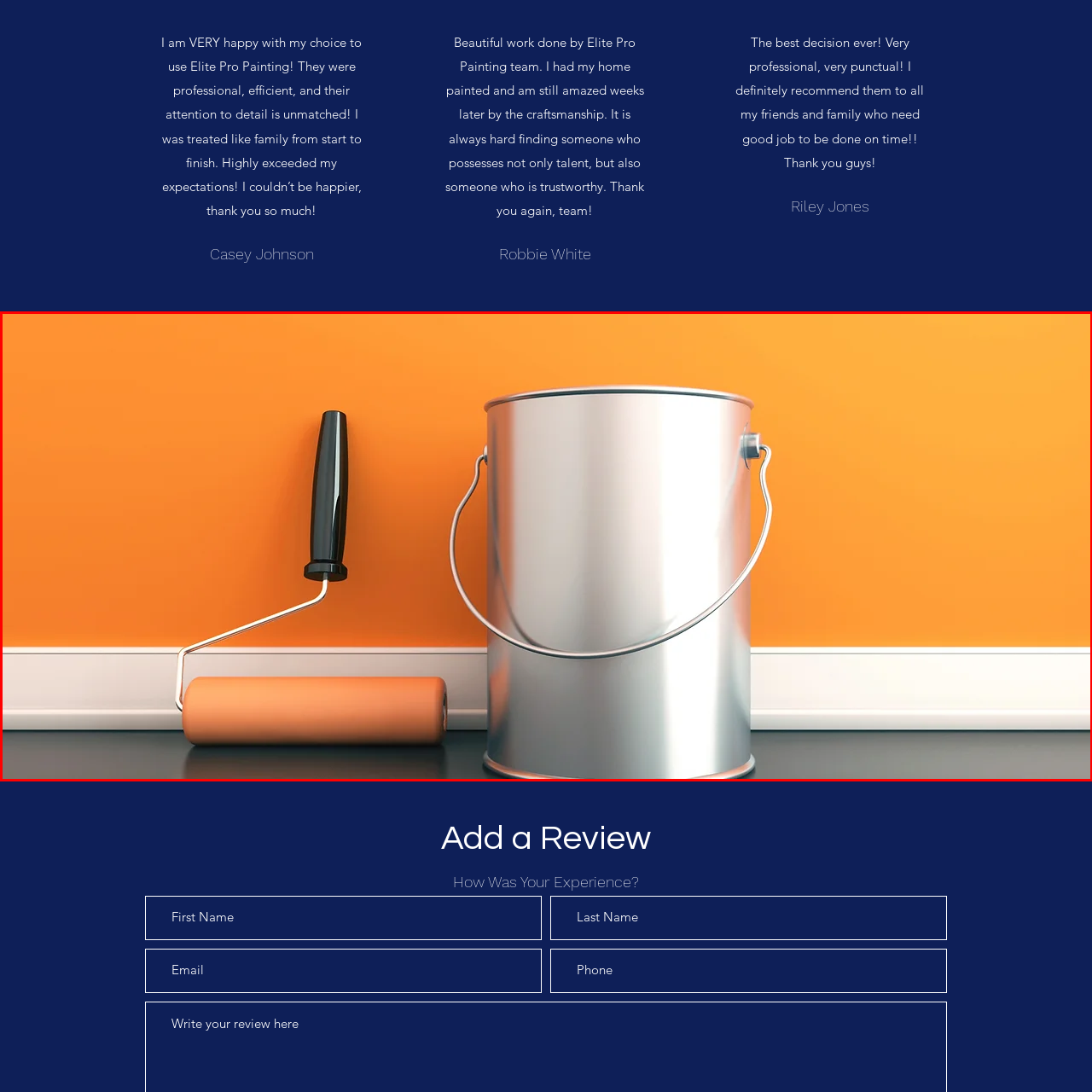Is the paint roller in use?
Review the content shown inside the red bounding box in the image and offer a detailed answer to the question, supported by the visual evidence.

The caption states that the paint roller 'rests on the floor, ready for use', implying that it is not currently in use, but rather waiting to be used to paint the room.